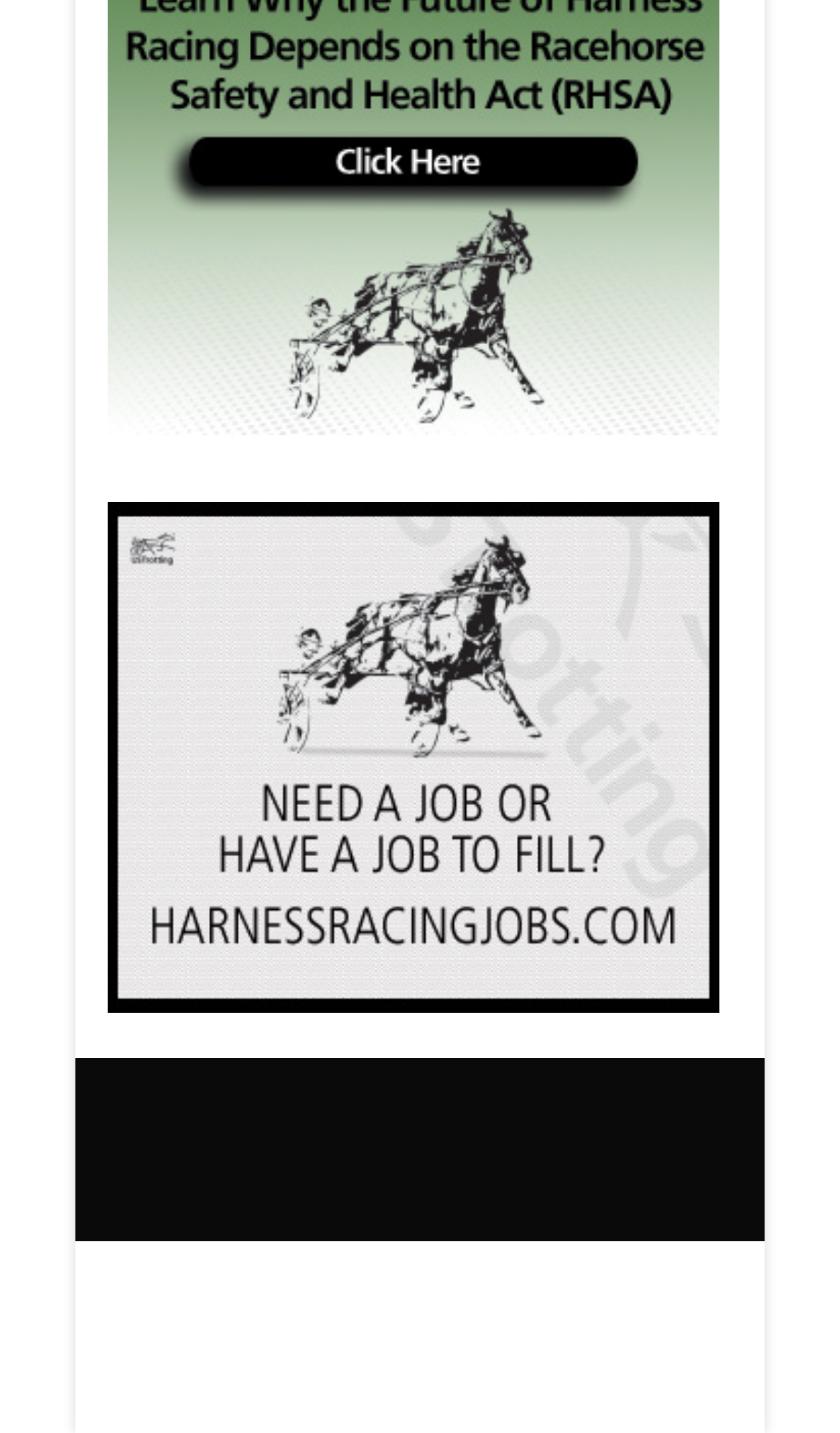Provide a brief response to the question below using one word or phrase:
What is the text of the first link?

HOME